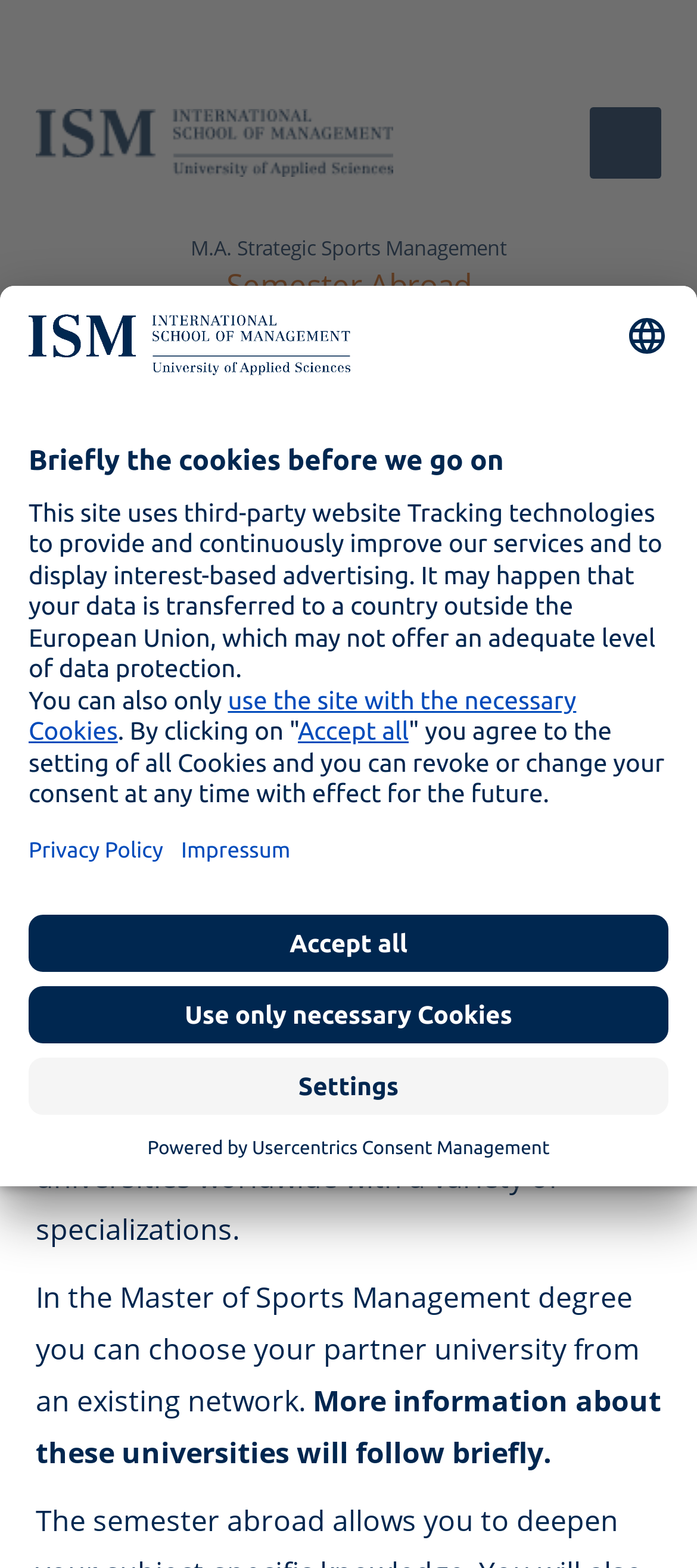Please reply to the following question using a single word or phrase: 
What is the name of the university?

International School of Management